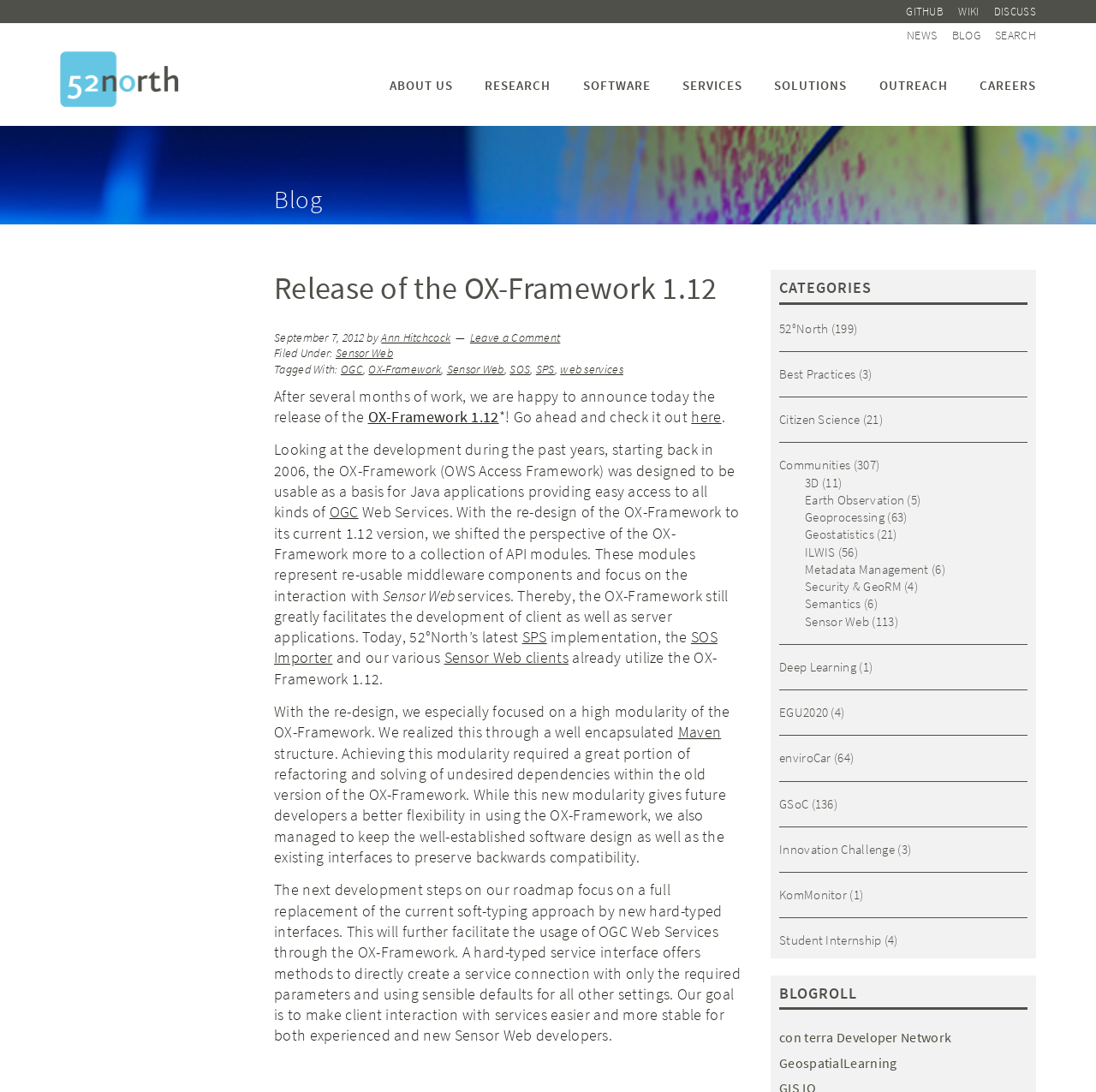What is the version of the OX-Framework released?
Please answer the question with a detailed and comprehensive explanation.

The version is mentioned in the sentence 'After several months of work, we are happy to announce today the release of the OX-Framework 1.12' in the main content of the webpage.